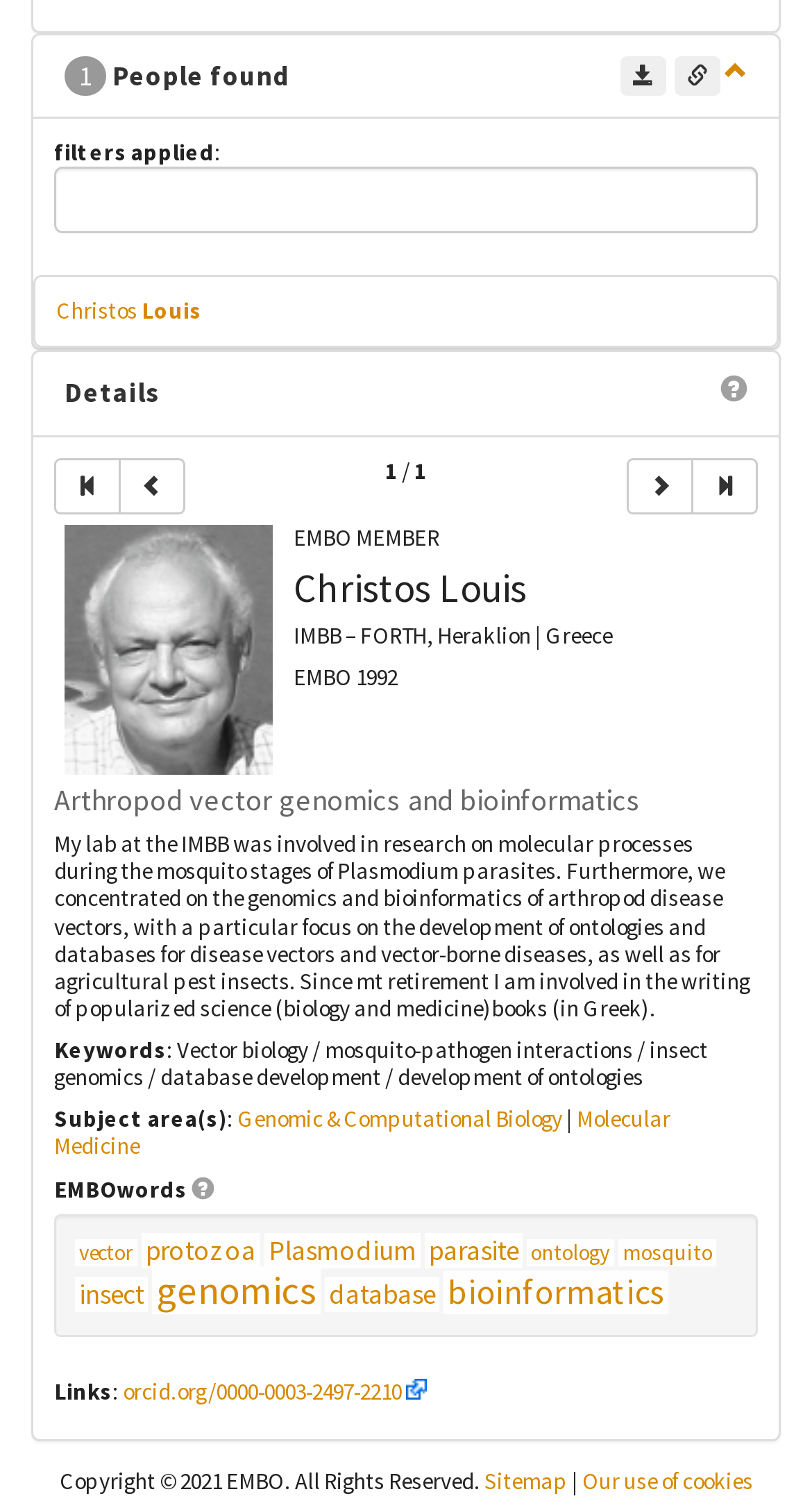Using the description "Our use of cookies", locate and provide the bounding box of the UI element.

[0.717, 0.971, 0.927, 0.991]